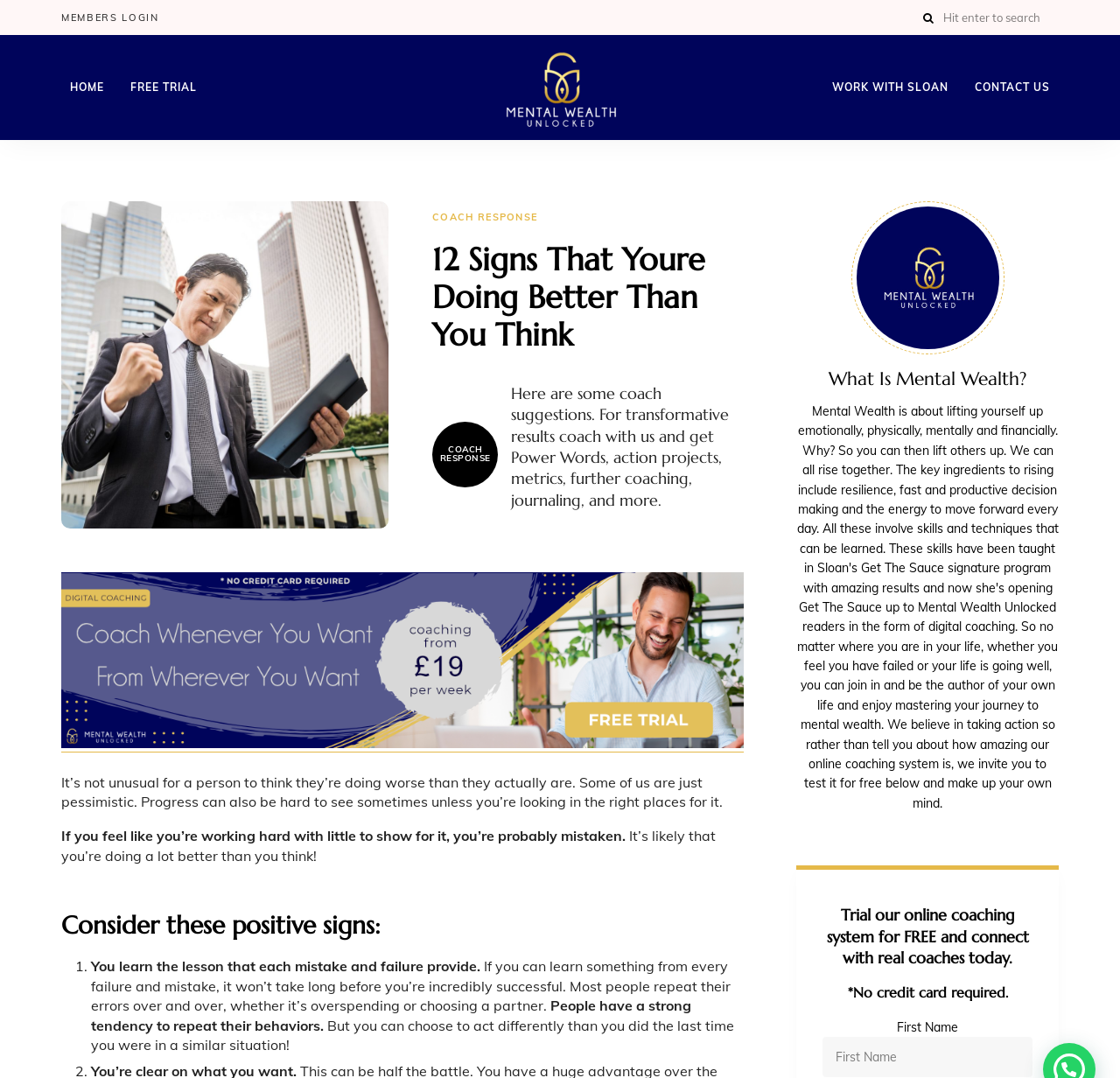Given the element description name="s" placeholder="Hit enter to search", predict the bounding box coordinates for the UI element in the webpage screenshot. The format should be (top-left x, top-left y, bottom-right x, bottom-right y), and the values should be between 0 and 1.

[0.812, 0.0, 0.945, 0.032]